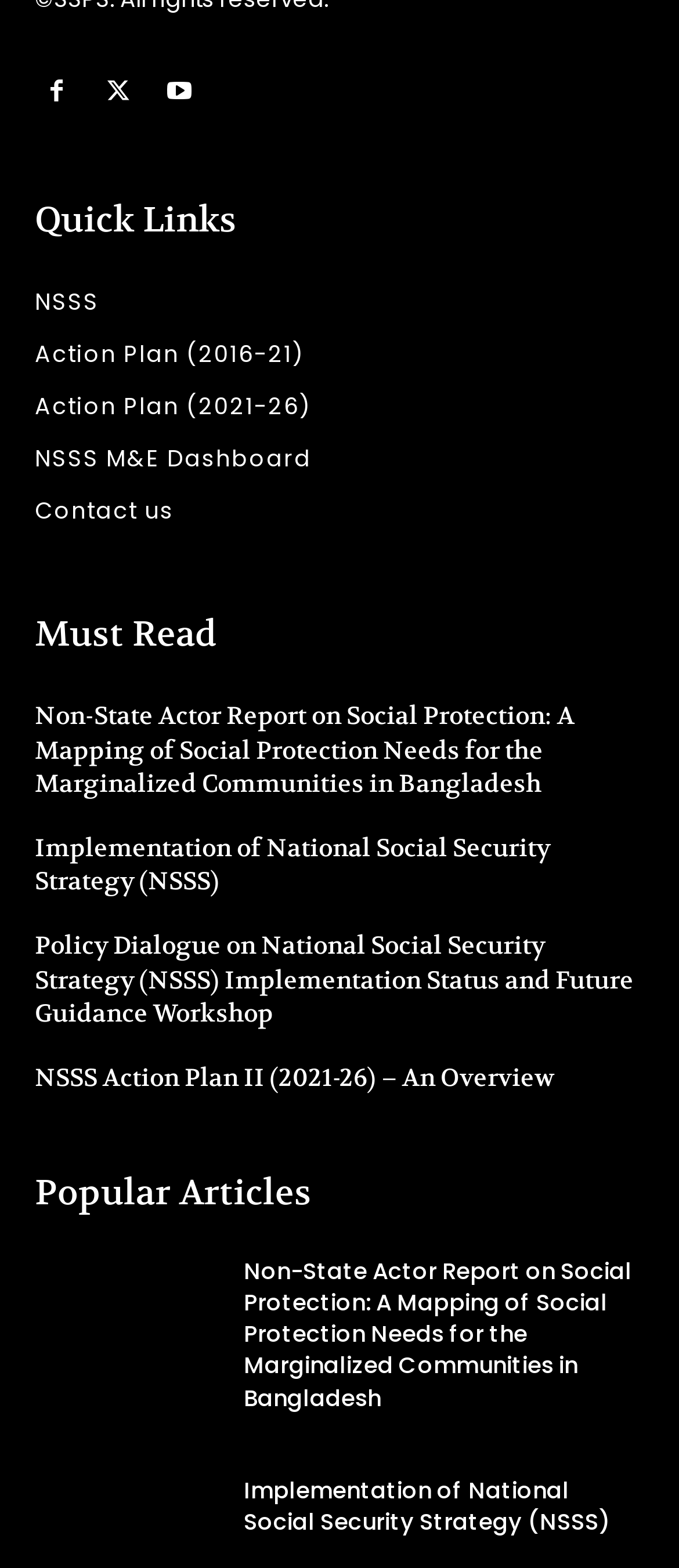Locate the bounding box coordinates of the area that needs to be clicked to fulfill the following instruction: "Click on Quick Links". The coordinates should be in the format of four float numbers between 0 and 1, namely [left, top, right, bottom].

[0.051, 0.123, 0.349, 0.159]